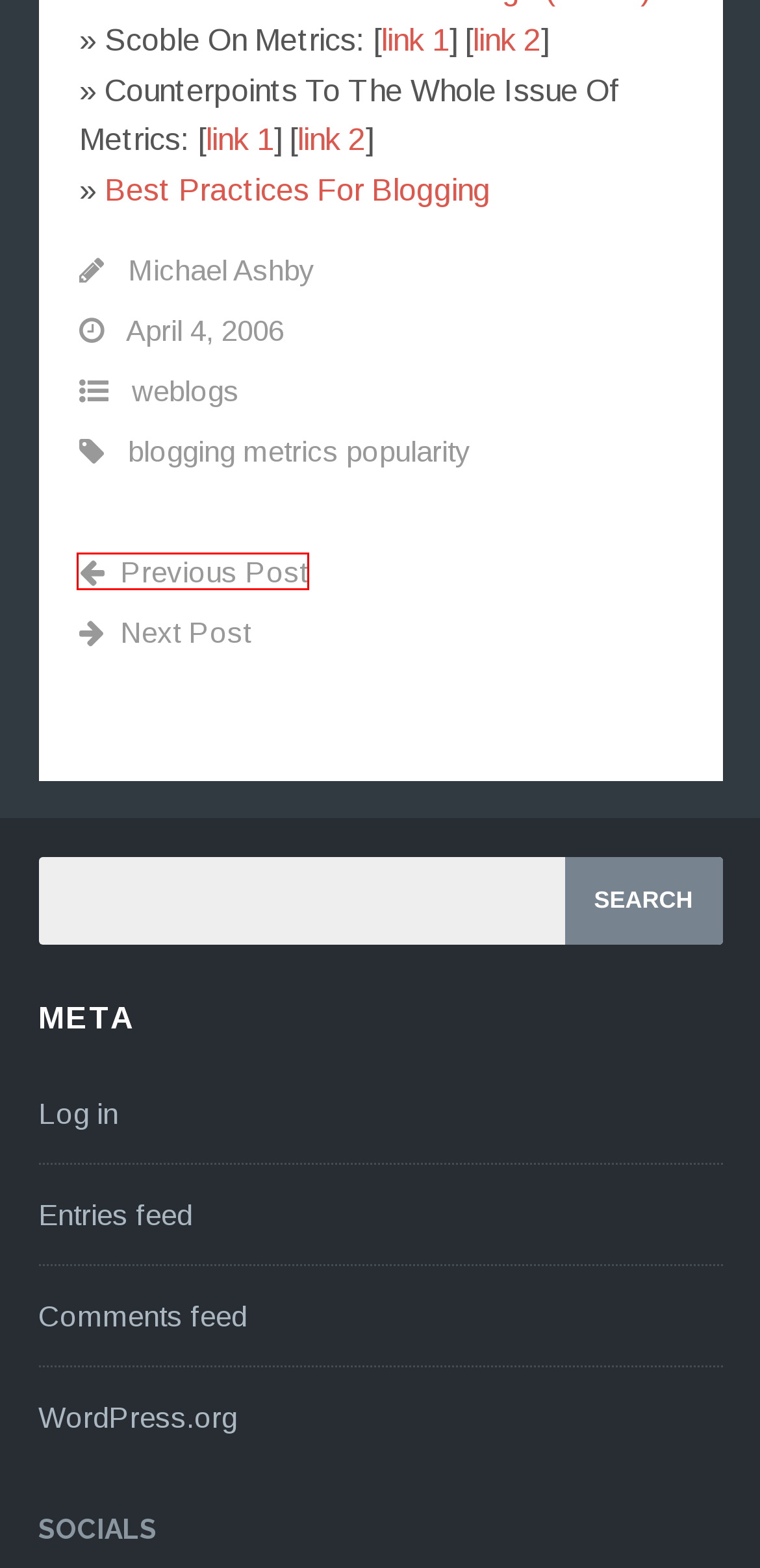You have been given a screenshot of a webpage with a red bounding box around a UI element. Select the most appropriate webpage description for the new webpage that appears after clicking the element within the red bounding box. The choices are:
A. Of Podcasts, Cola And Magic | mashby
B. blogging metrics popularity | mashby
C. Log In ‹ mashby — WordPress
D. Comments for mashby
E. Michael Ashby | mashby
F. Blog Tool, Publishing Platform, and CMS – WordPress.org
G. Recommendations For Windows HTML Editors | mashby
H. weblogs | mashby

A